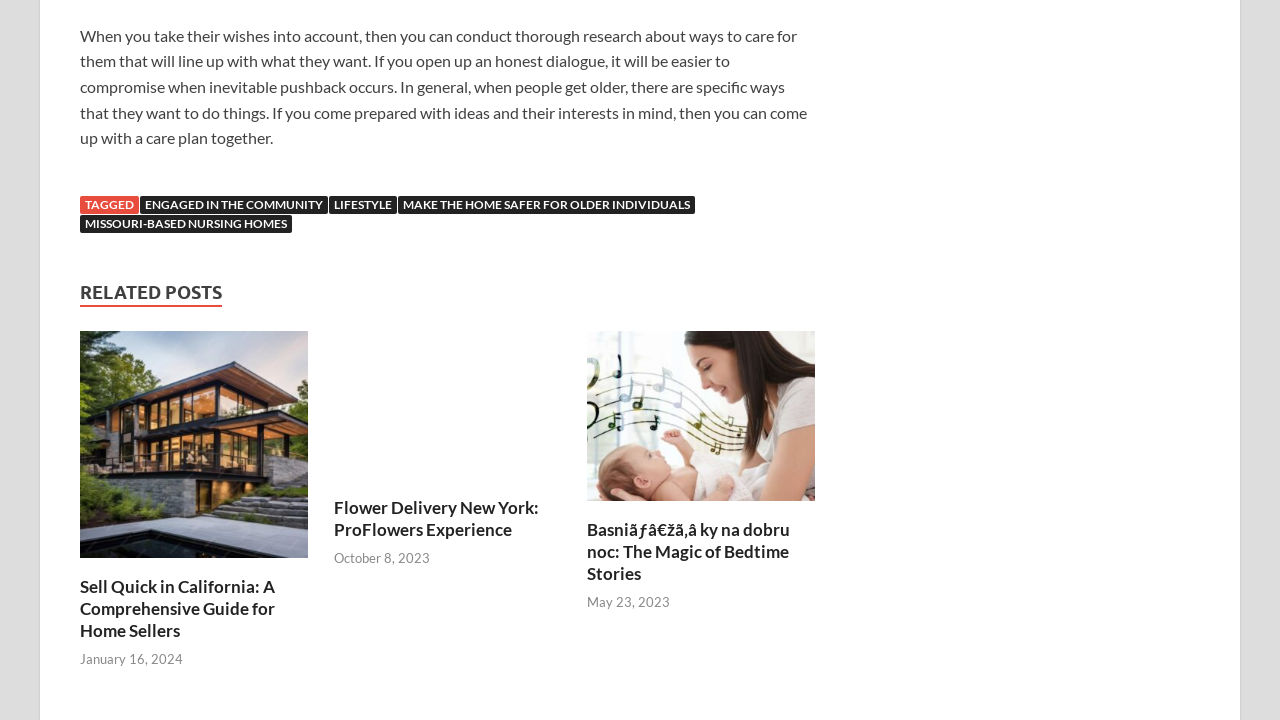What is the topic of the first related post?
Answer the question with a detailed explanation, including all necessary information.

The first related post is a link with the text 'Sell Quick in California: A Comprehensive Guide for Home Sellers', which suggests that the topic of this post is related to selling homes in California.